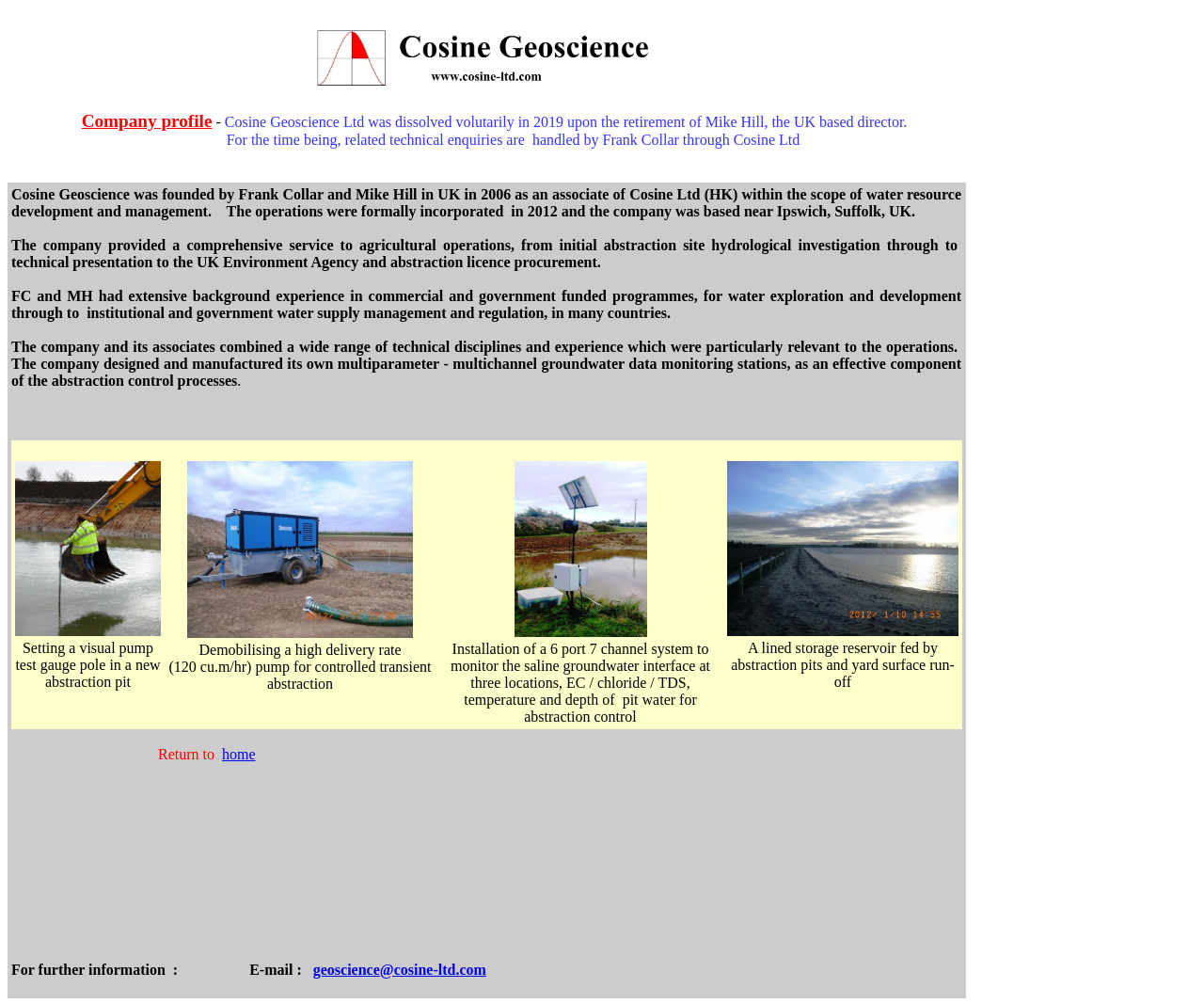What was the purpose of the multiparameter - multichannel groundwater data monitoring stations?
Refer to the screenshot and deliver a thorough answer to the question presented.

The webpage mentions that the company designed and manufactured its own multiparameter - multichannel groundwater data monitoring stations, as an effective component of the abstraction control processes.